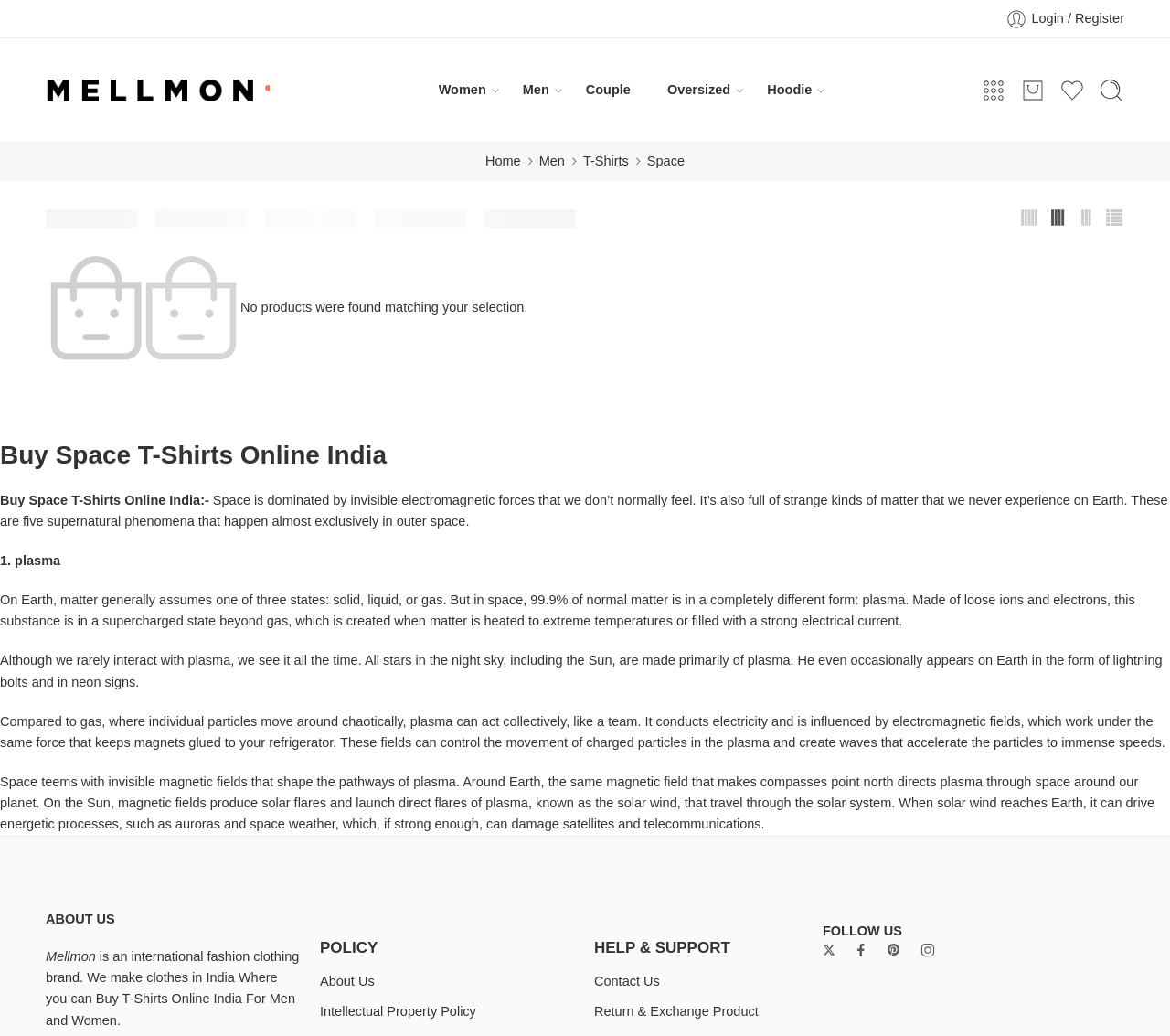How can customers contact the brand?
Look at the image and answer the question with a single word or phrase.

Contact Us